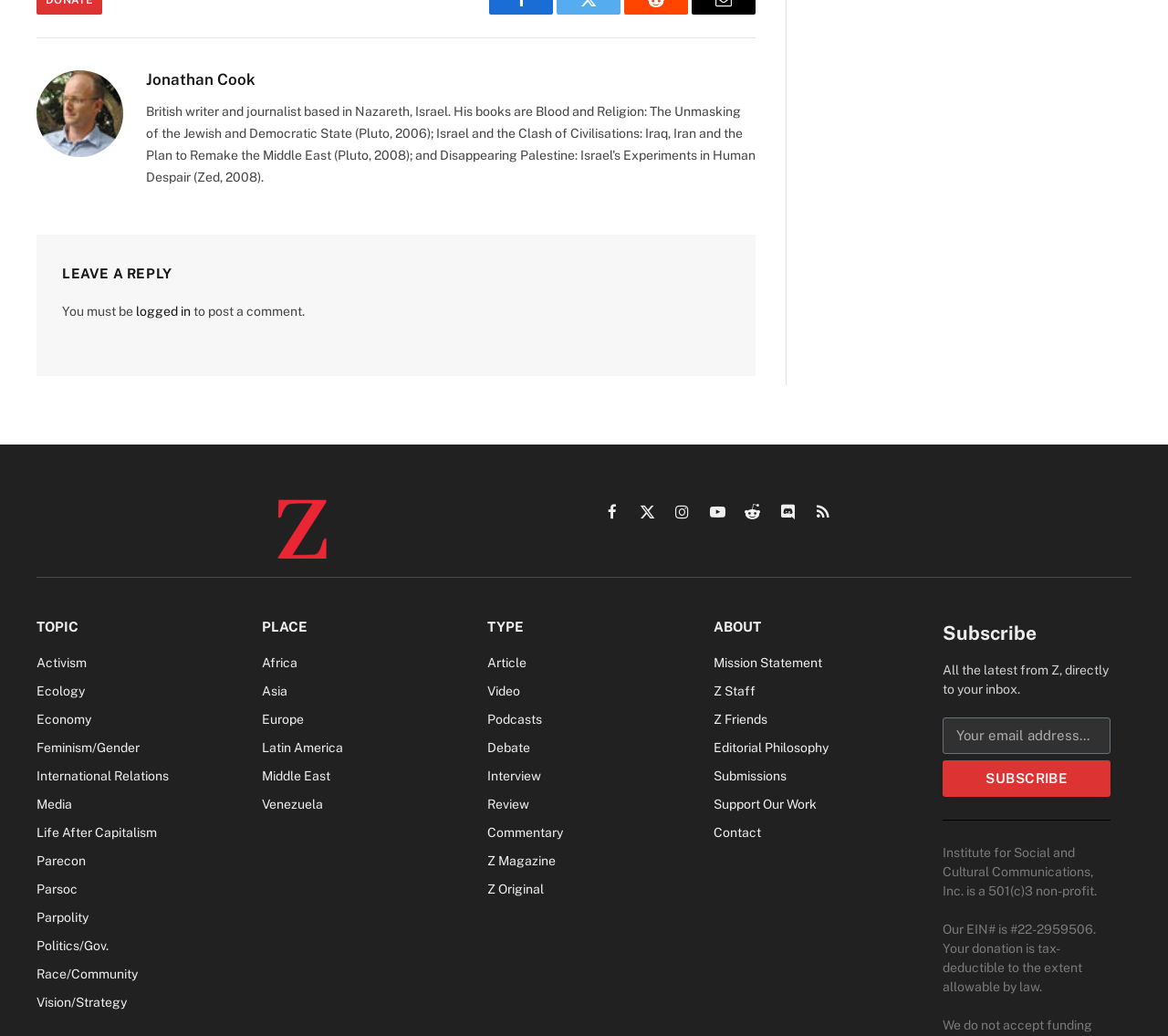Locate the bounding box coordinates of the element you need to click to accomplish the task described by this instruction: "Click on the 'HOME' link".

None